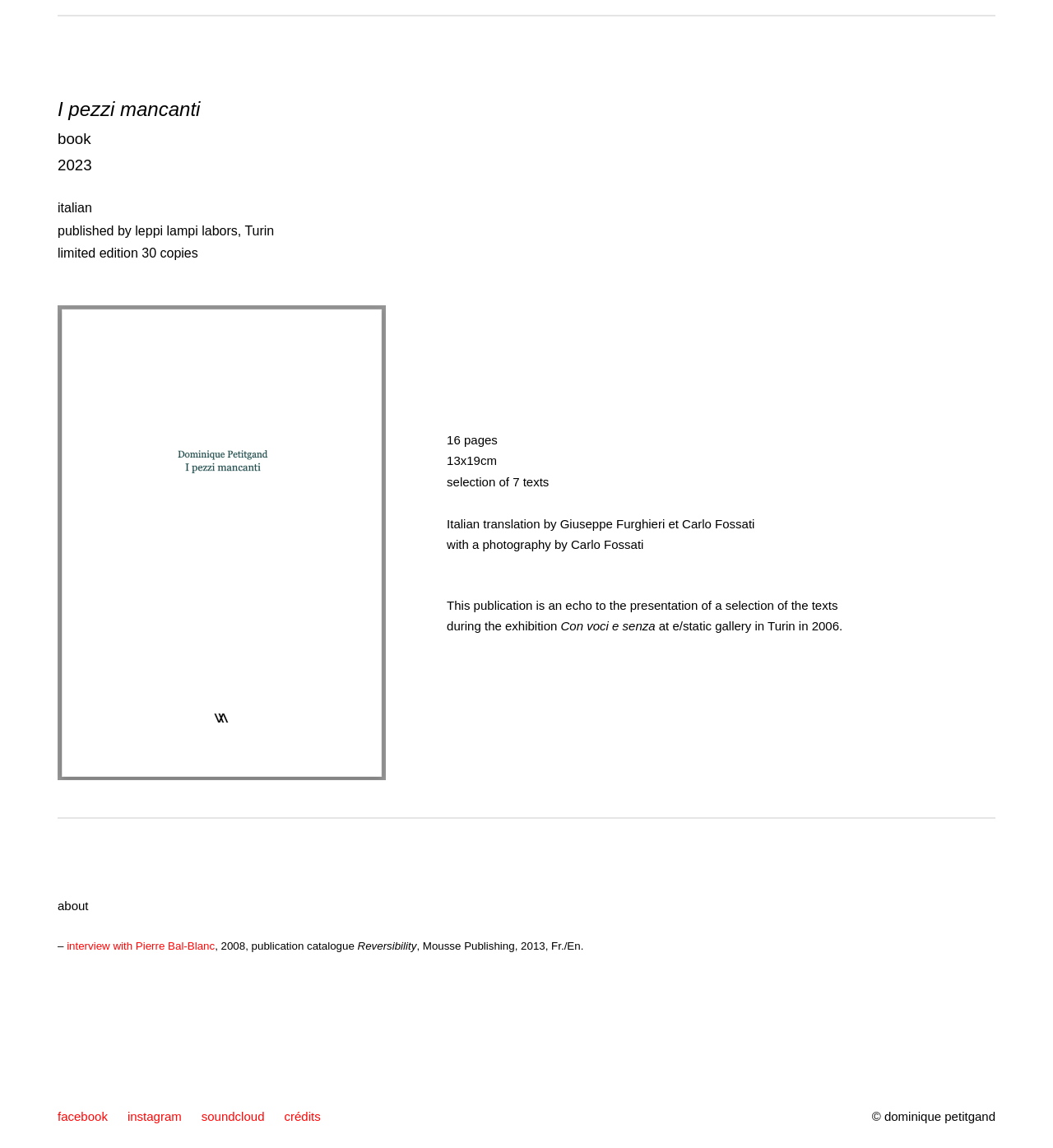Answer this question in one word or a short phrase: What is the size of the book?

13x19cm